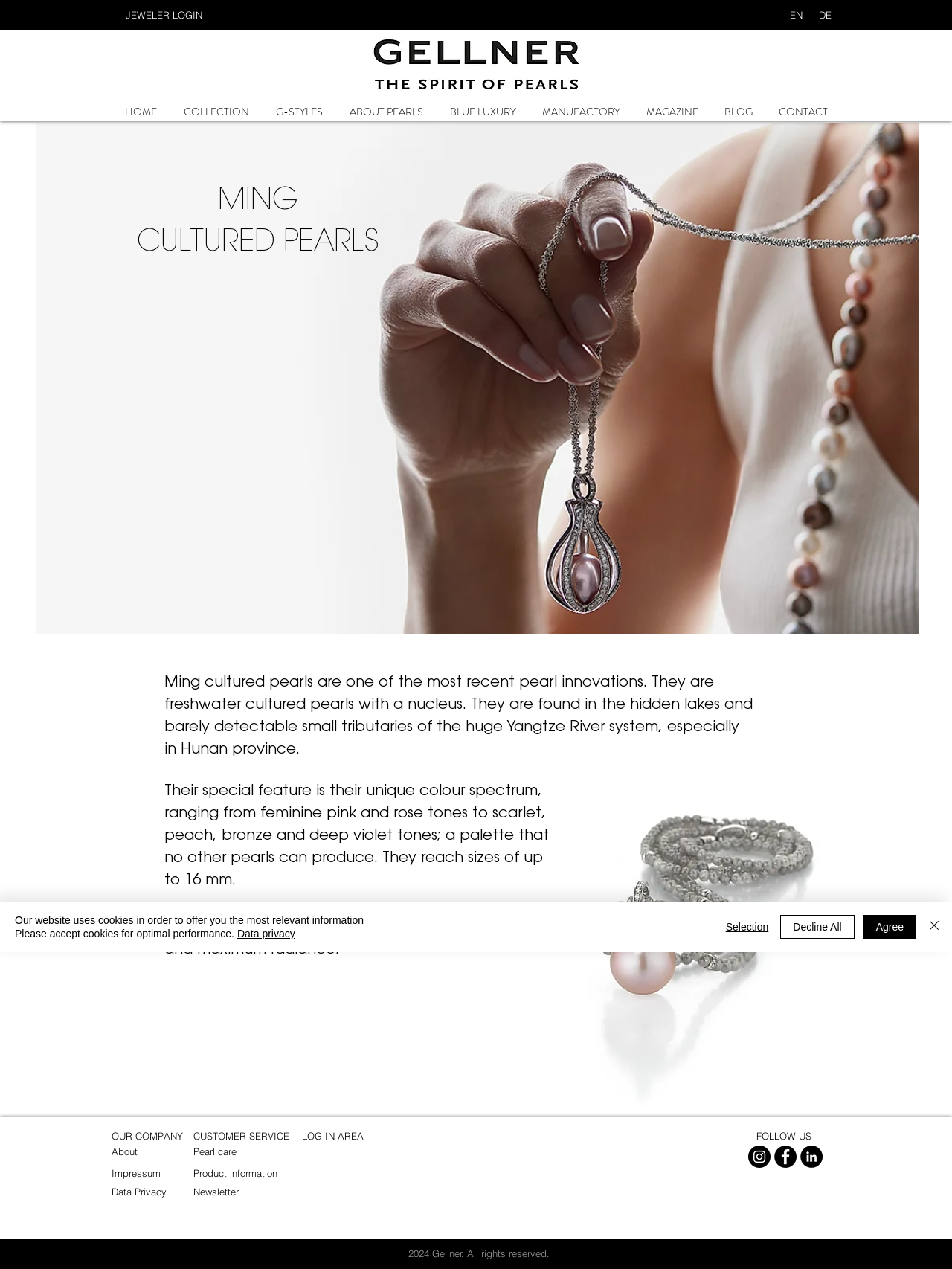Use one word or a short phrase to answer the question provided: 
What is the name of the company?

Gellner